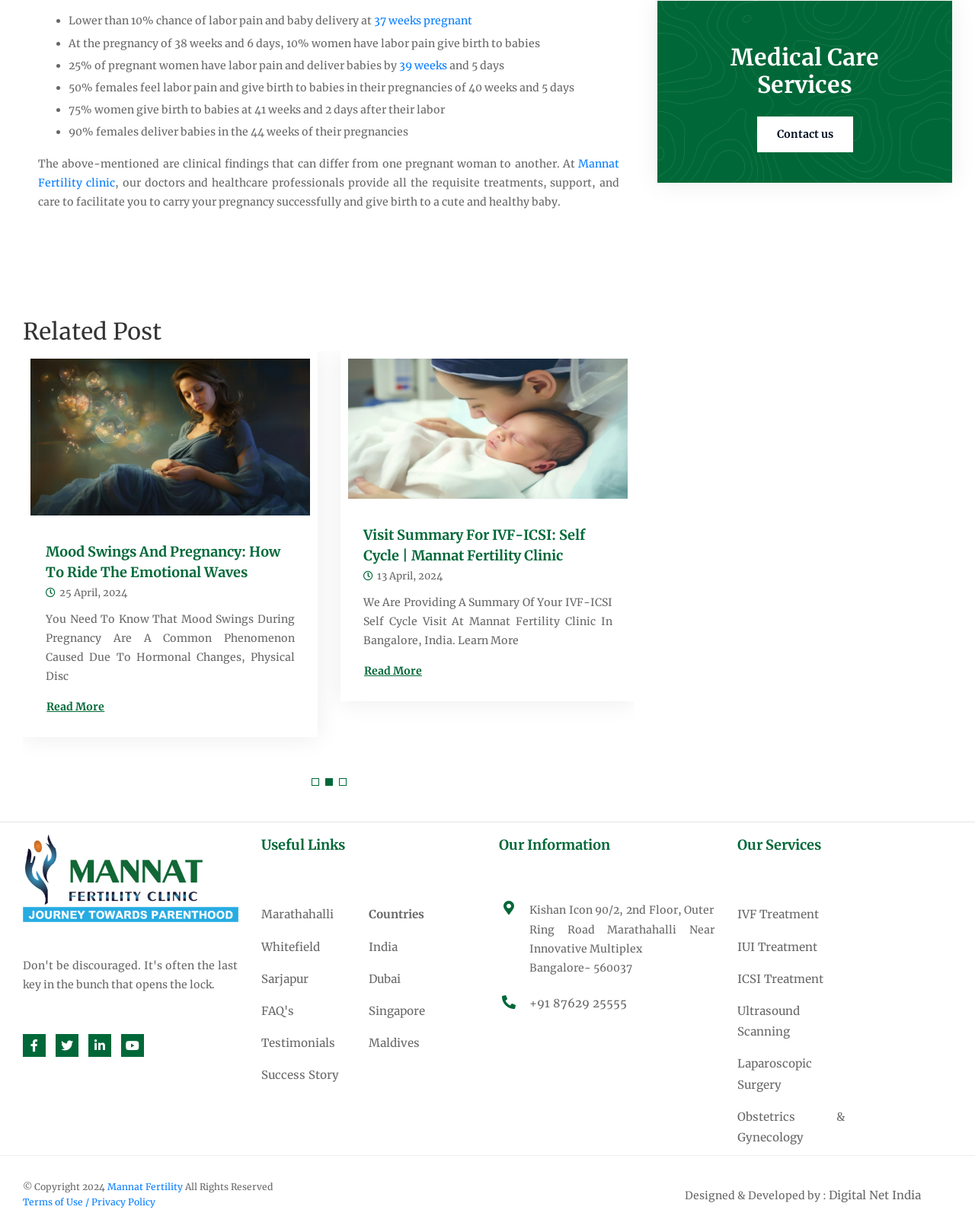What percentage of women give birth to babies at 40 weeks and 5 days?
Respond to the question with a well-detailed and thorough answer.

According to the text, '50% females feel labor pain and give birth to babies in their pregnancies of 40 weeks and 5 days'.